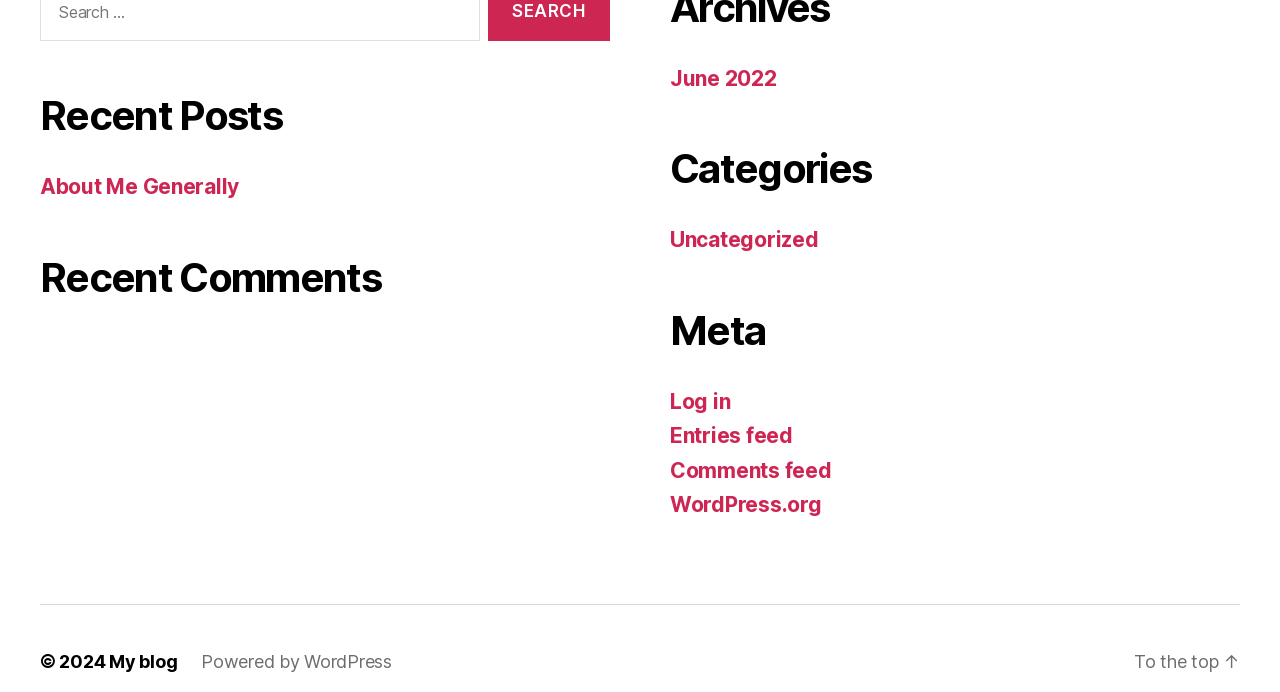Identify the bounding box coordinates of the section to be clicked to complete the task described by the following instruction: "search". The coordinates should be four float numbers between 0 and 1, formatted as [left, top, right, bottom].

[0.4, 0.002, 0.457, 0.031]